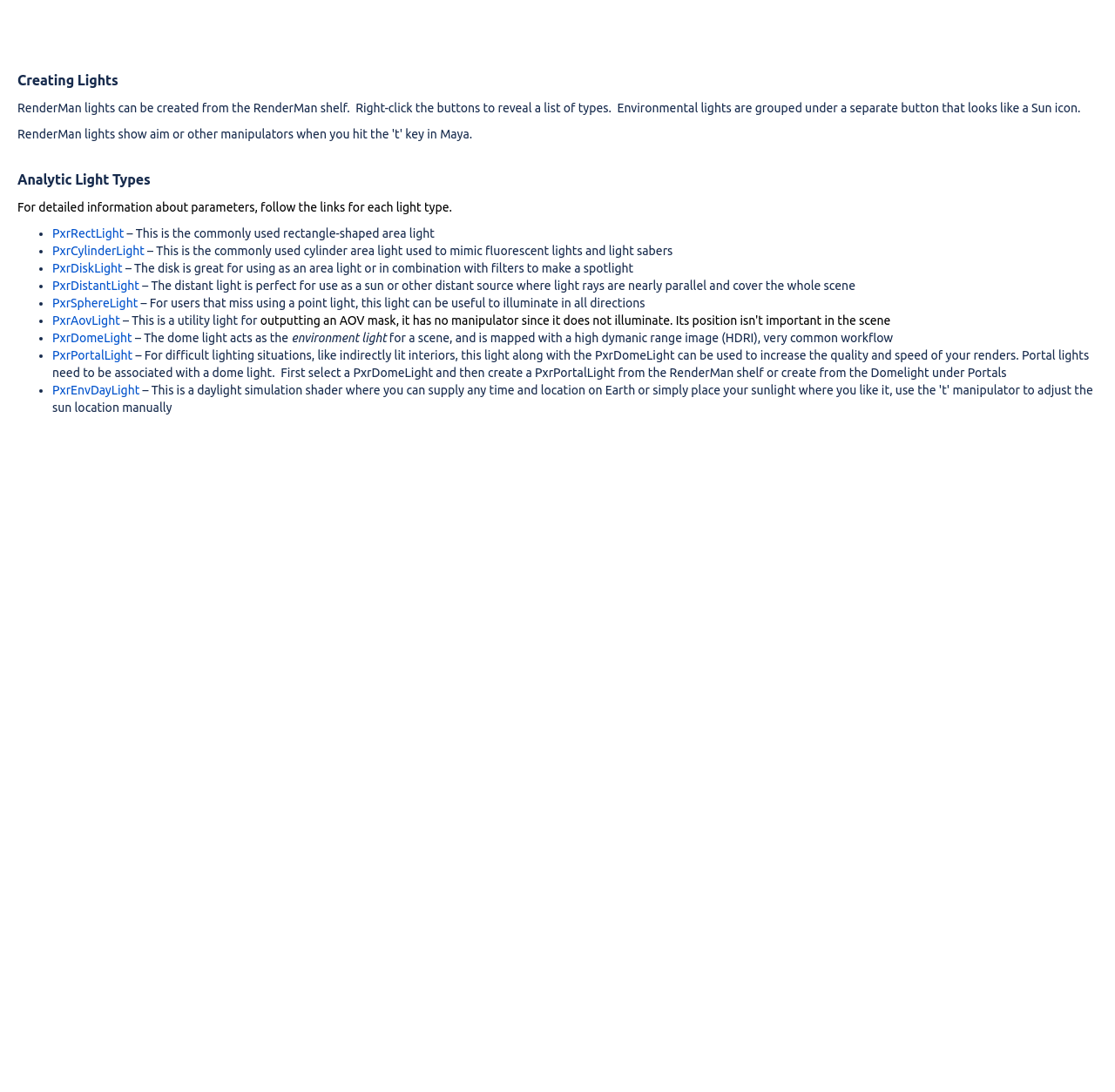Given the element description: "PxrDistantLight", predict the bounding box coordinates of the UI element it refers to, using four float numbers between 0 and 1, i.e., [left, top, right, bottom].

[0.047, 0.255, 0.125, 0.268]